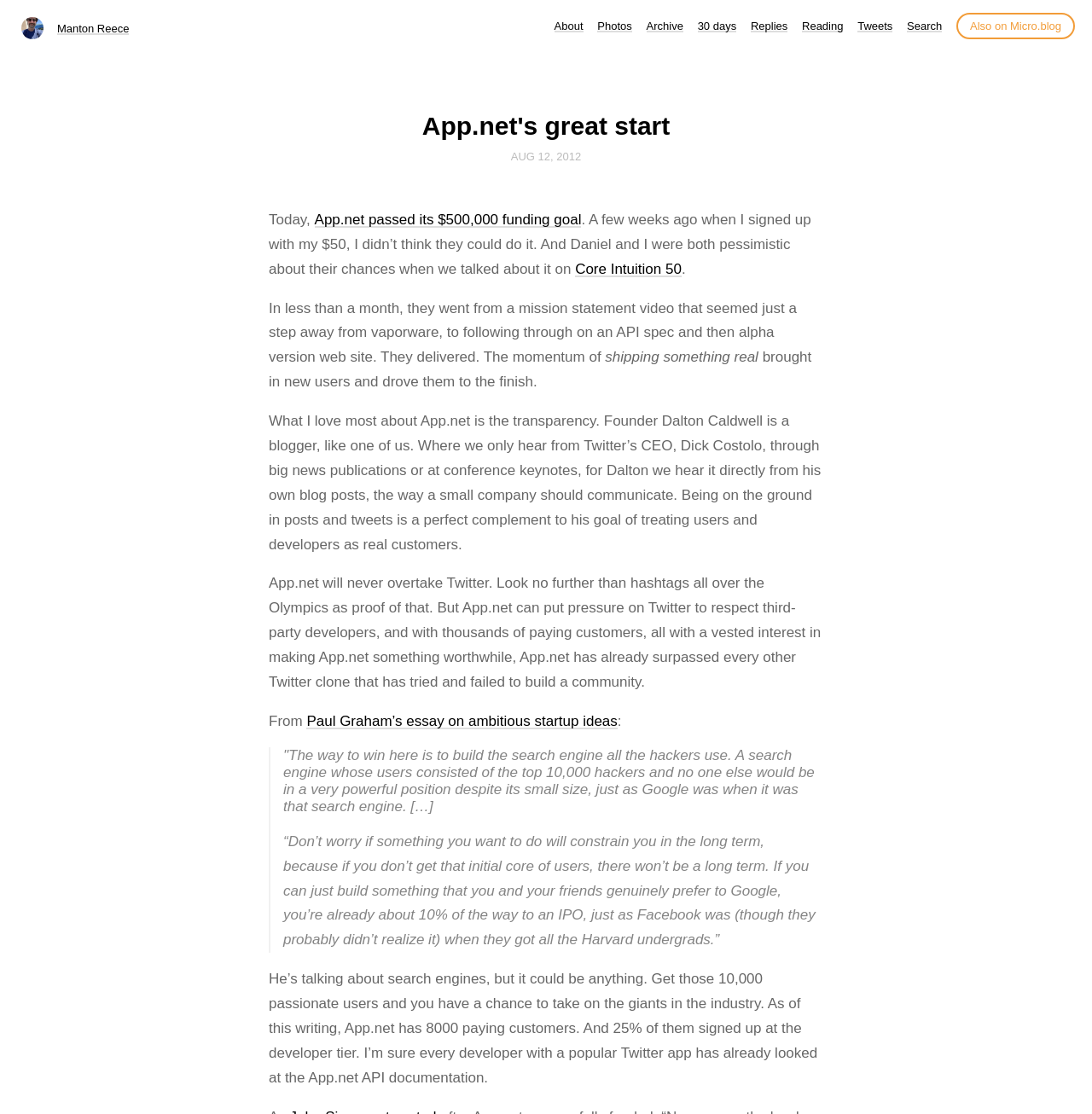Find the bounding box coordinates of the element to click in order to complete this instruction: "Check the 'Archive'". The bounding box coordinates must be four float numbers between 0 and 1, denoted as [left, top, right, bottom].

[0.592, 0.018, 0.626, 0.029]